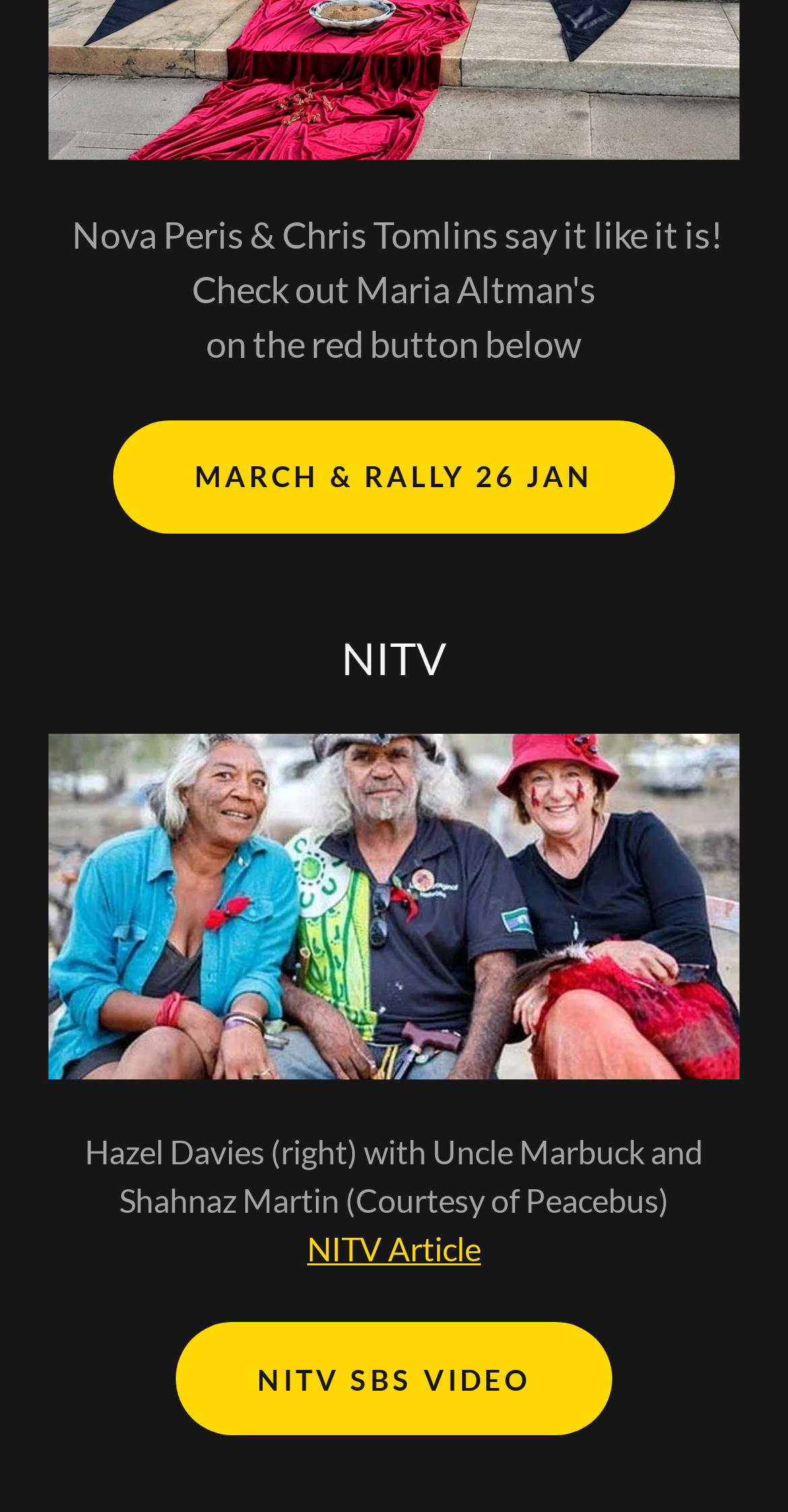Use the information in the screenshot to answer the question comprehensively: How many links are there on the webpage?

There are three links on the webpage: 'MARCH & RALLY 26 JAN', 'NITV Article', and 'NITV SBS VIDEO'. These links are scattered throughout the webpage, with the first one being at the top, the second one being in the middle, and the third one being at the bottom.